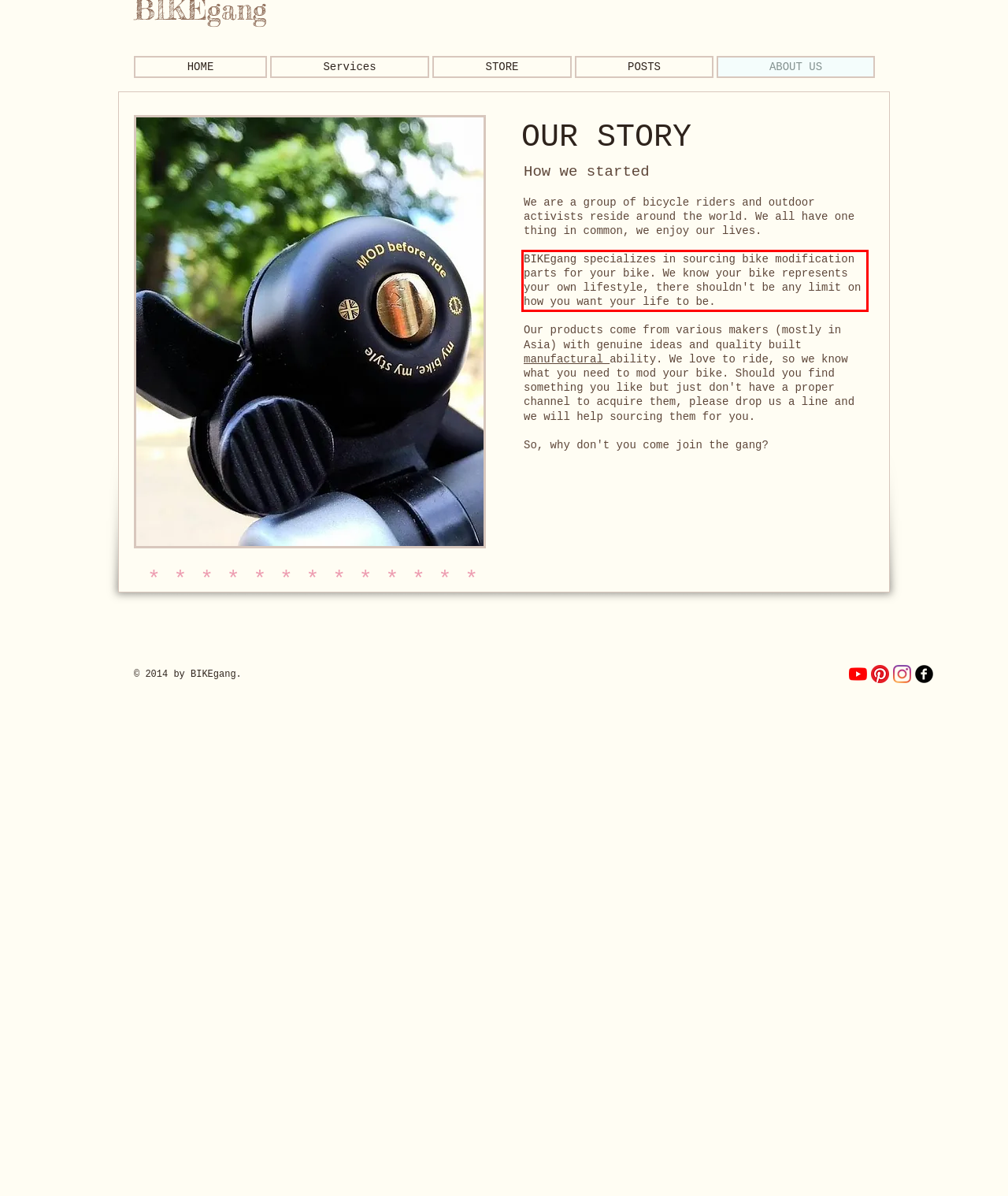Look at the provided screenshot of the webpage and perform OCR on the text within the red bounding box.

BIKEgang specializes in sourcing bike modification parts for your bike. We know your bike represents your own lifestyle, there shouldn't be any limit on how you want your life to be.